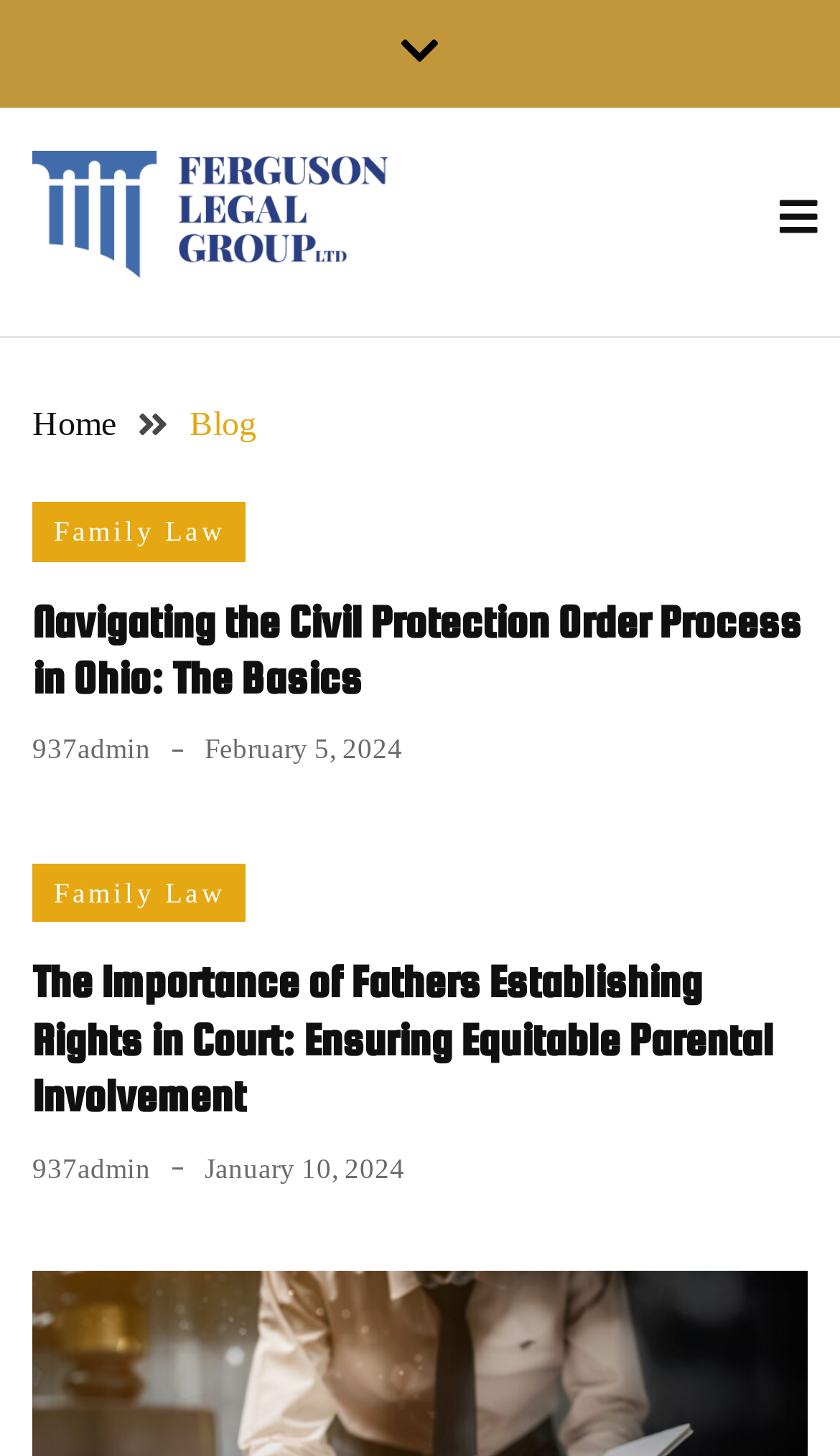Use a single word or phrase to answer the question:
What is the topic of the first article?

Civil Protection Order